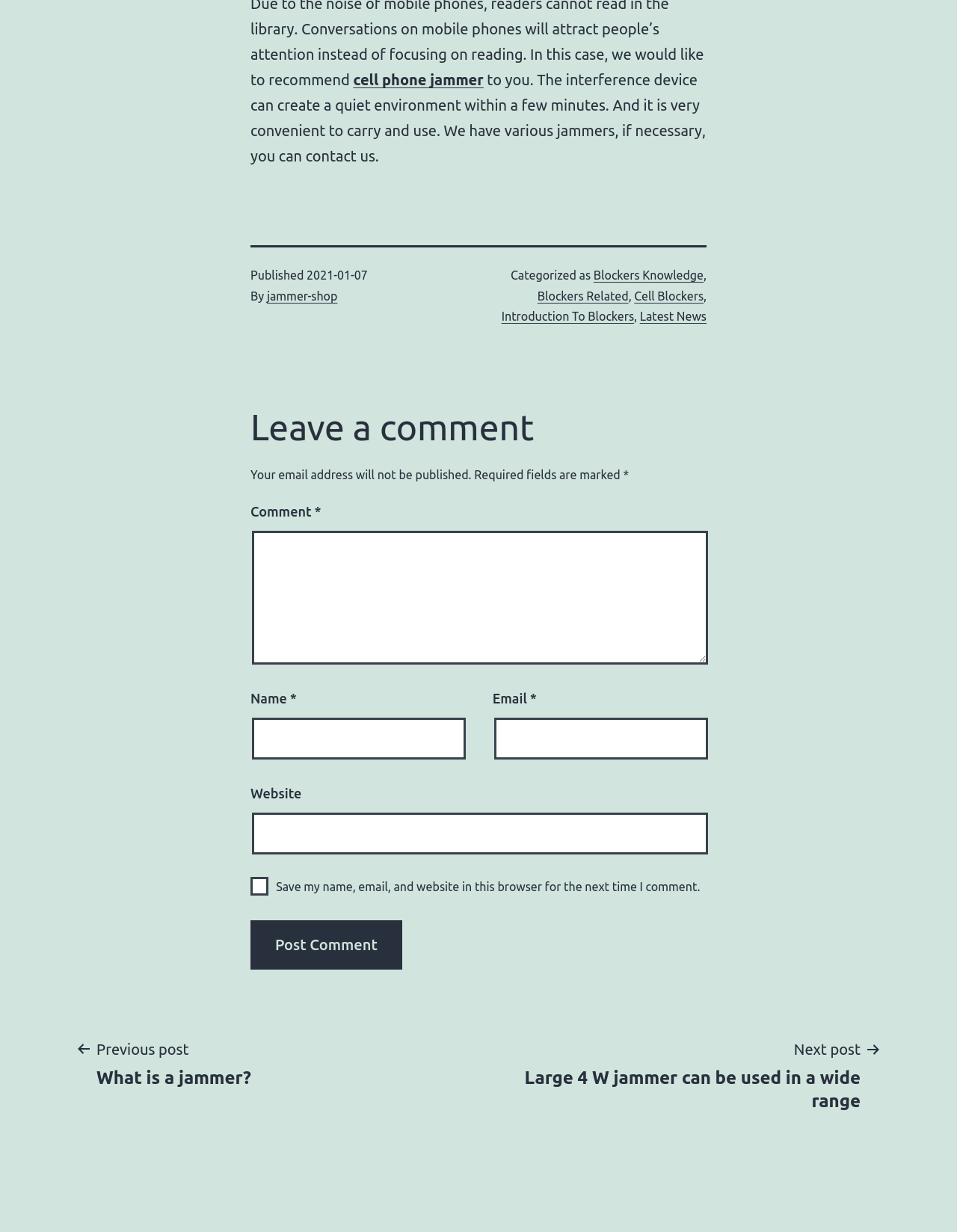Determine the bounding box coordinates of the UI element described by: "Previous postWhat is a jammer?".

[0.078, 0.841, 0.285, 0.884]